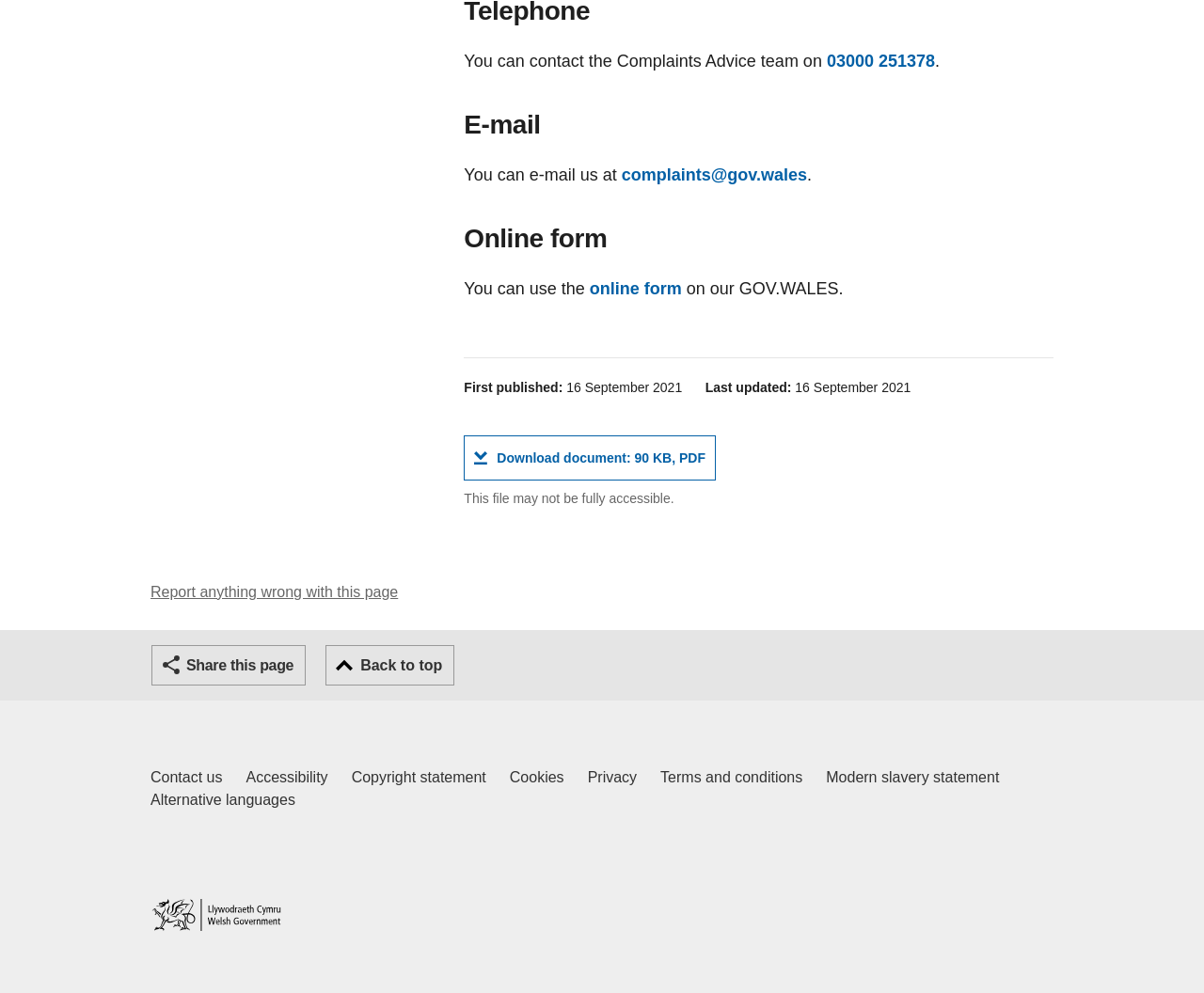Please identify the bounding box coordinates of the clickable region that I should interact with to perform the following instruction: "Fill out the online form". The coordinates should be expressed as four float numbers between 0 and 1, i.e., [left, top, right, bottom].

[0.49, 0.281, 0.566, 0.3]